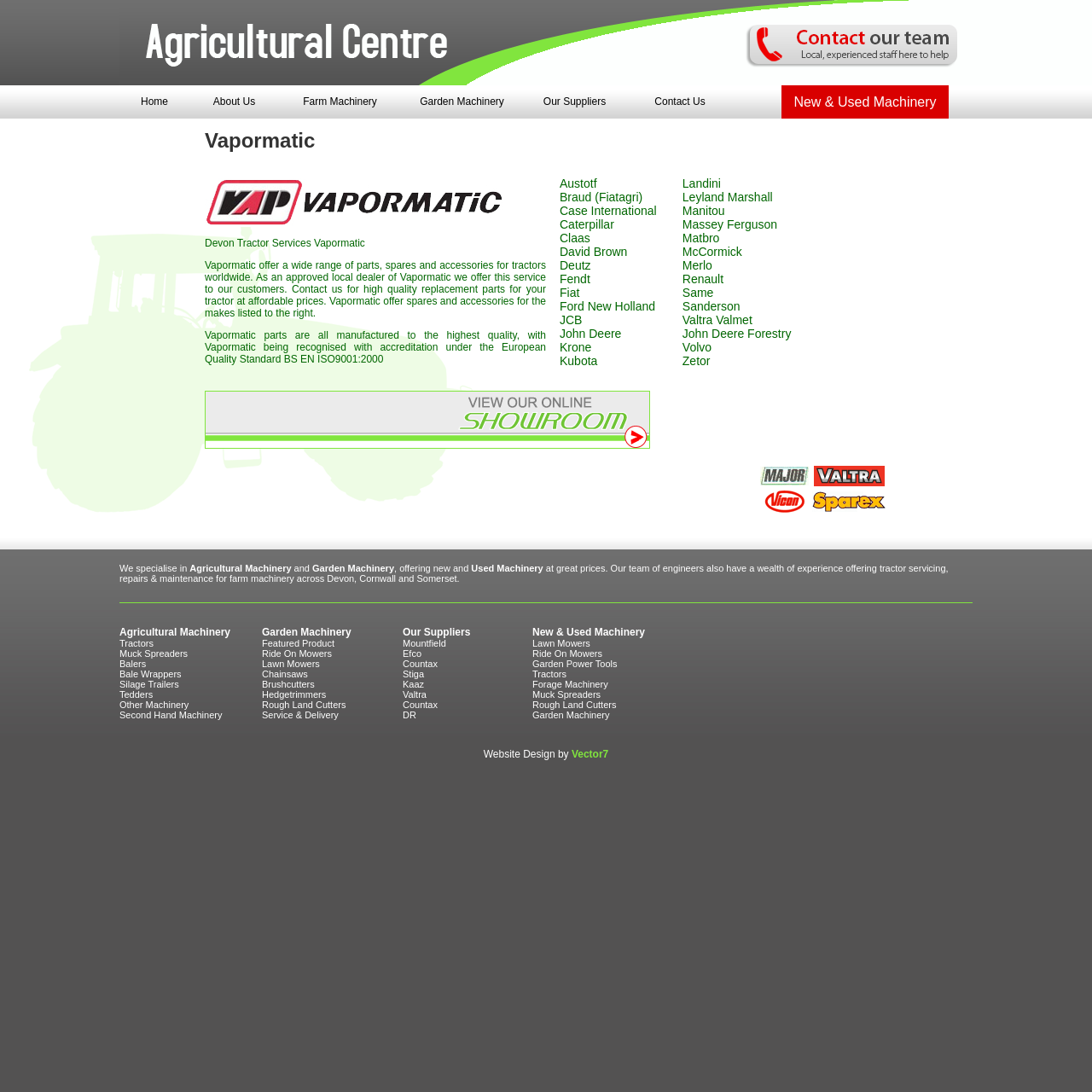Please respond to the question with a concise word or phrase:
What is the name of the tractor brand that starts with 'J'?

John Deere